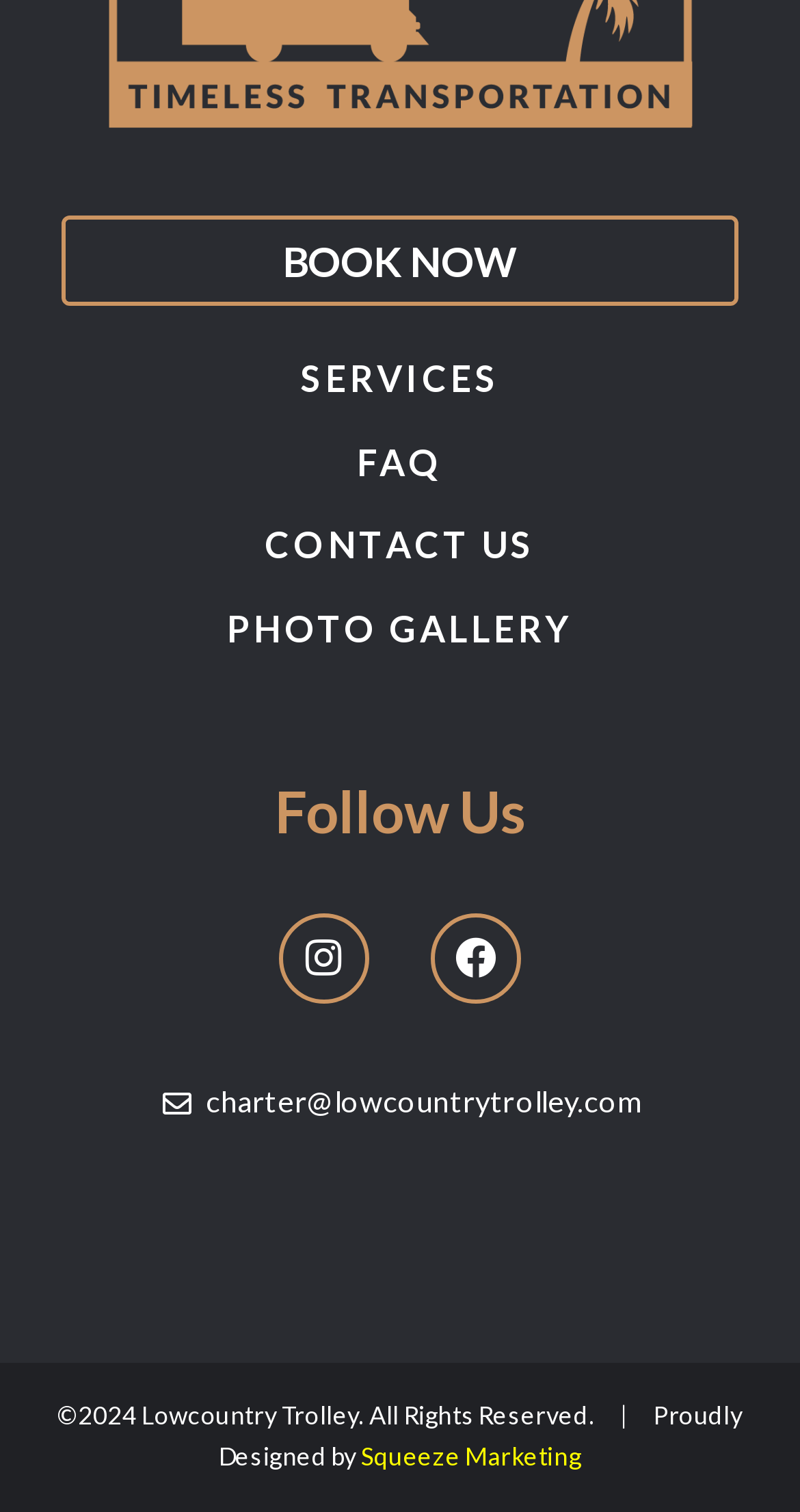Please identify the bounding box coordinates of the element that needs to be clicked to execute the following command: "Contact us". Provide the bounding box using four float numbers between 0 and 1, formatted as [left, top, right, bottom].

[0.077, 0.334, 0.923, 0.389]